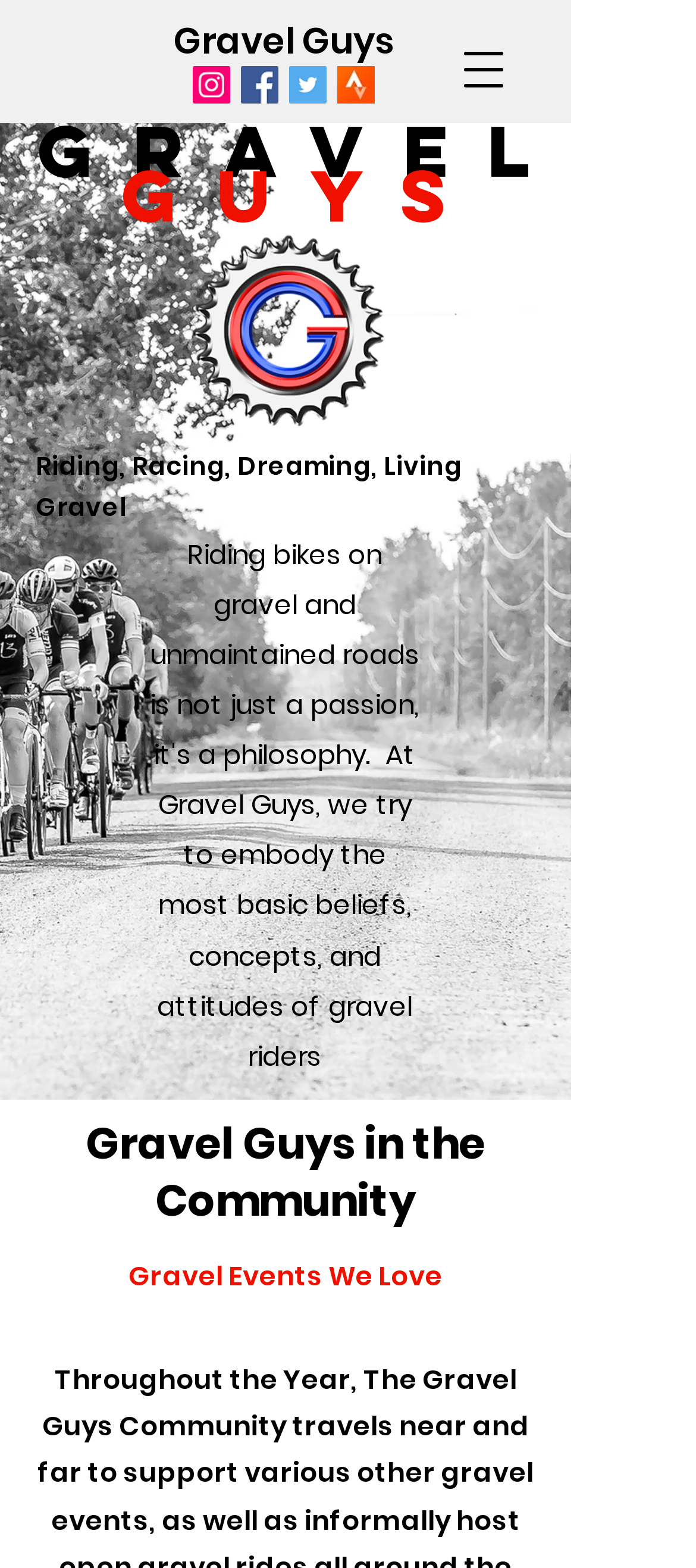Determine the bounding box coordinates for the UI element described. Format the coordinates as (top-left x, top-left y, bottom-right x, bottom-right y) and ensure all values are between 0 and 1. Element description: aria-label="generic-social-link"

[0.485, 0.042, 0.538, 0.066]